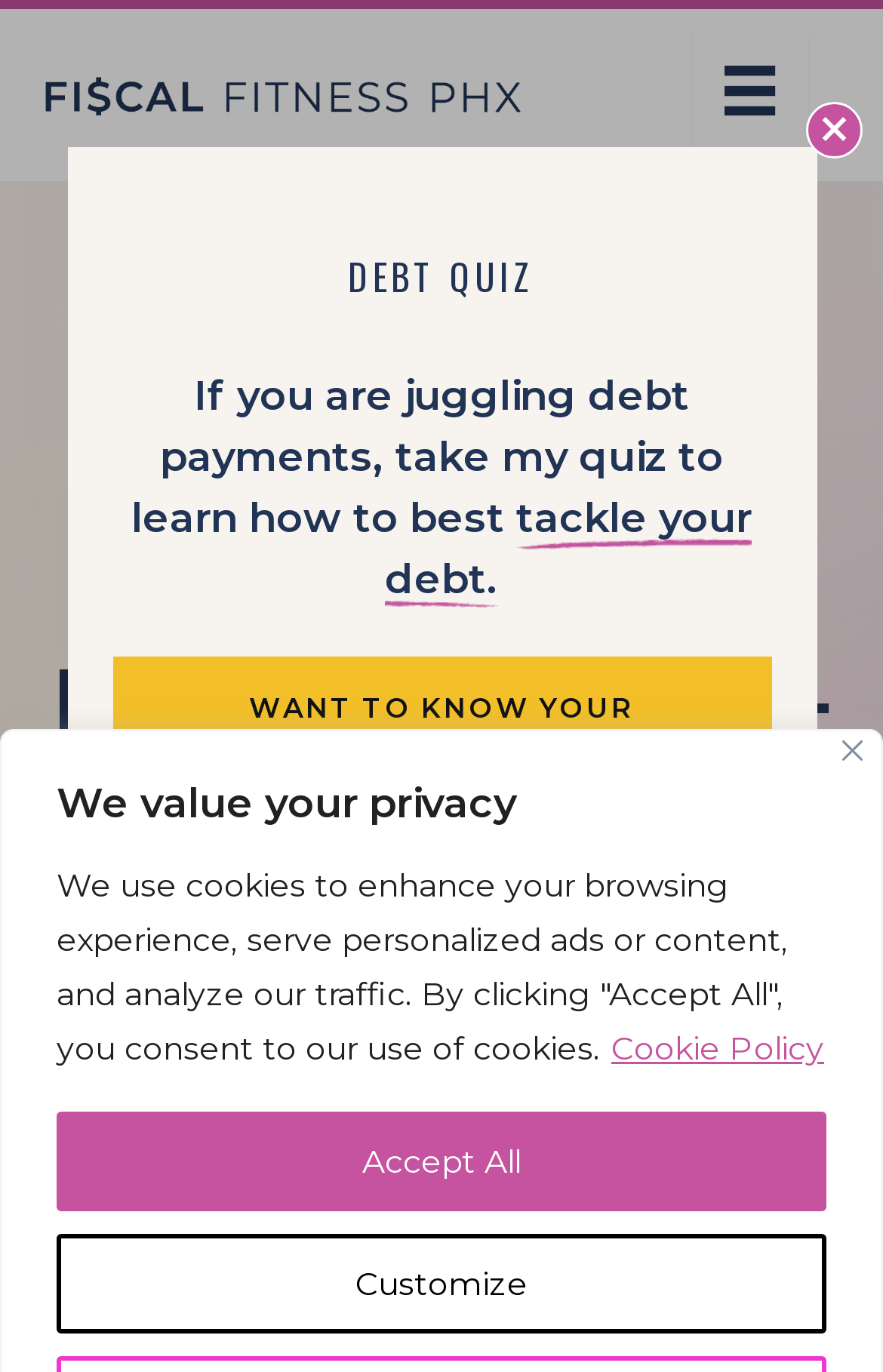Using the format (top-left x, top-left y, bottom-right x, bottom-right y), provide the bounding box coordinates for the described UI element. All values should be floating point numbers between 0 and 1: parent_node: HOME aria-label="Menu"

[0.785, 0.025, 0.915, 0.108]